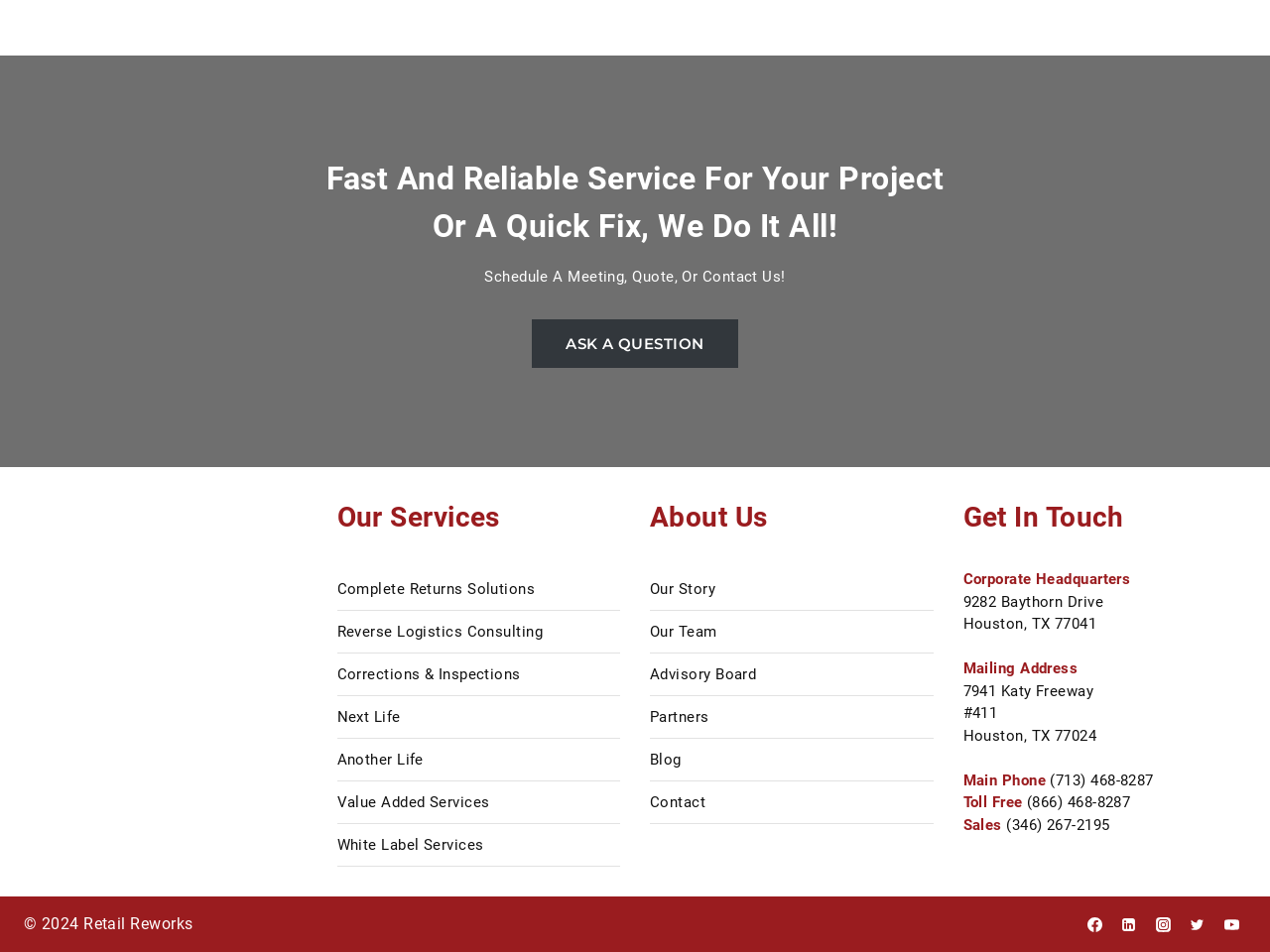Find and specify the bounding box coordinates that correspond to the clickable region for the instruction: "Visit 'Retail Reworks'".

[0.019, 0.572, 0.242, 0.869]